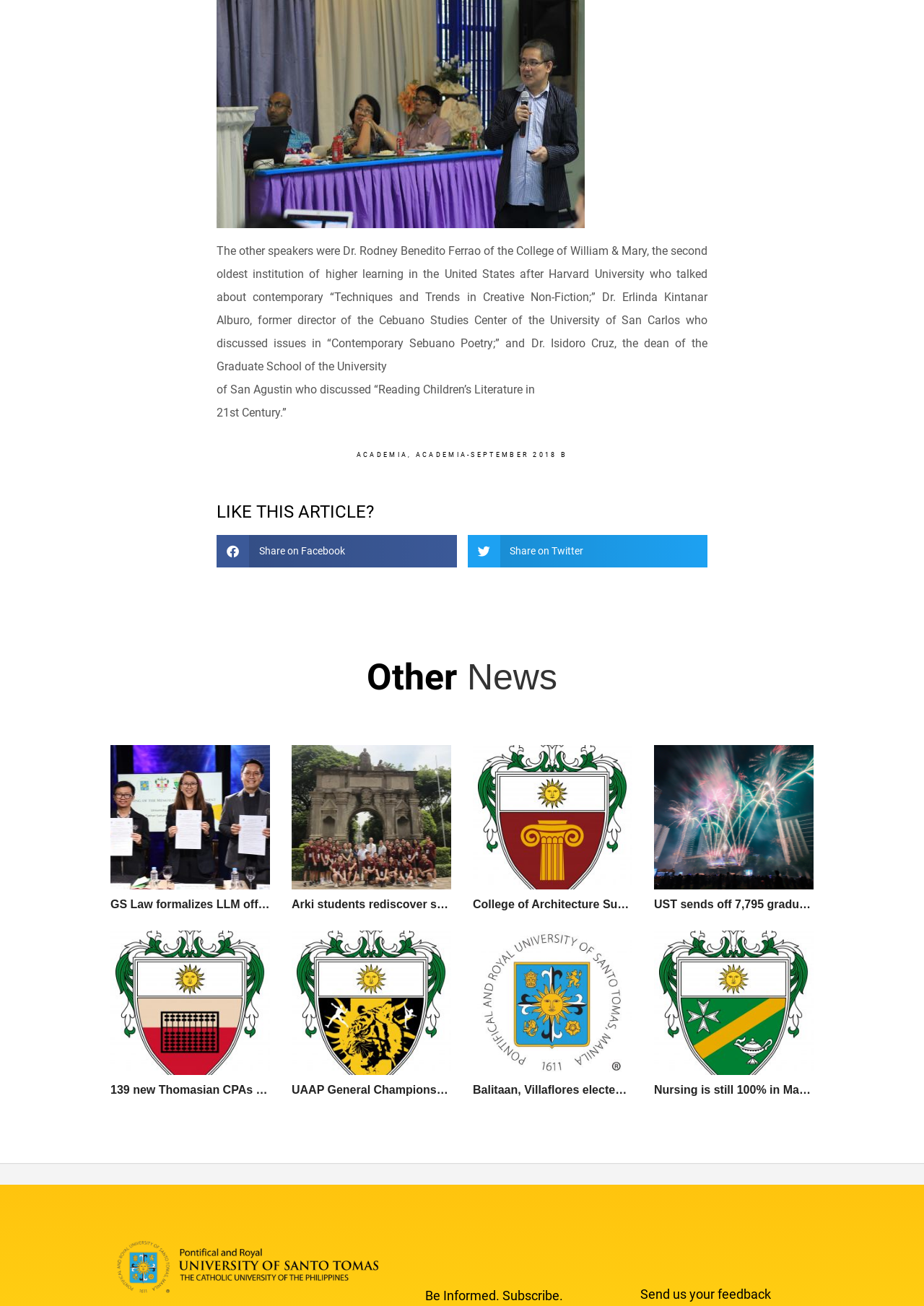What is the name of the institution where Dr. Erlinda Kintanar Alburo is from?
Give a one-word or short-phrase answer derived from the screenshot.

University of San Carlos